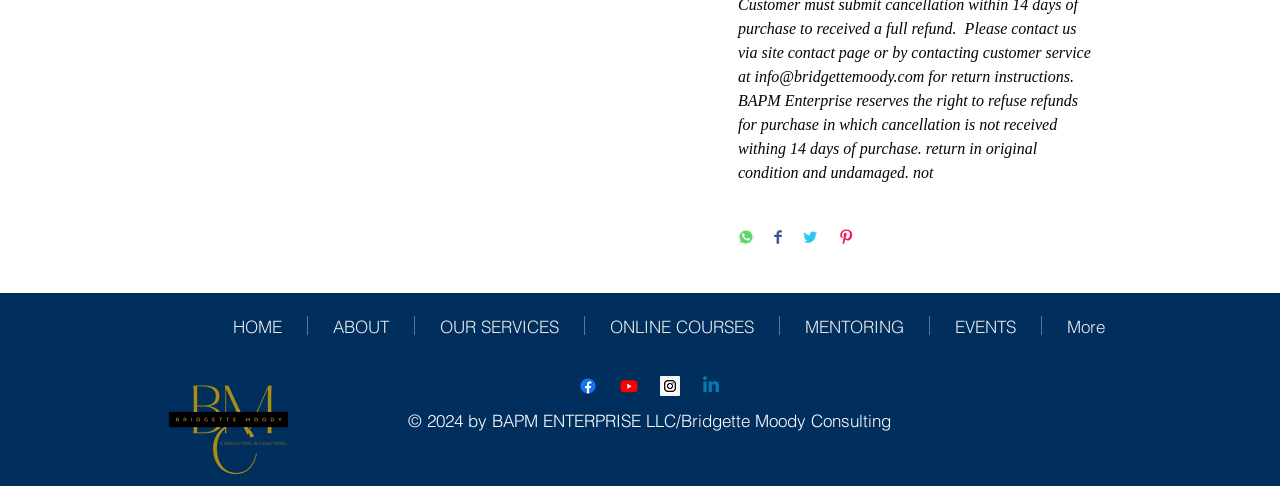Please locate the clickable area by providing the bounding box coordinates to follow this instruction: "Share on WhatsApp".

[0.577, 0.471, 0.589, 0.51]